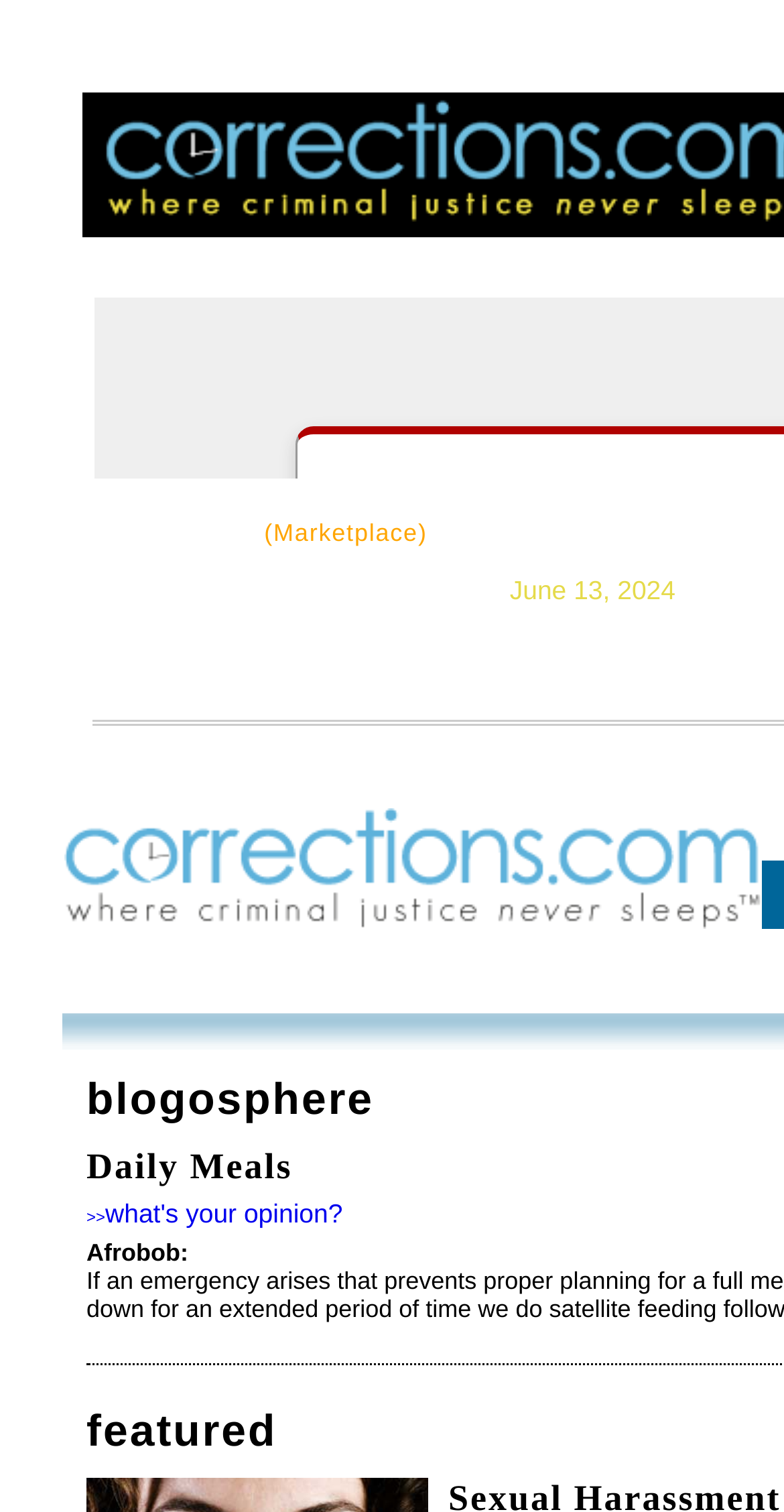How many links are in the top navigation?
Using the details shown in the screenshot, provide a comprehensive answer to the question.

I counted the link elements in the top navigation and found that there are 5 links, including 'CorrectSource', 'Resources', 'News', and two '|' links.